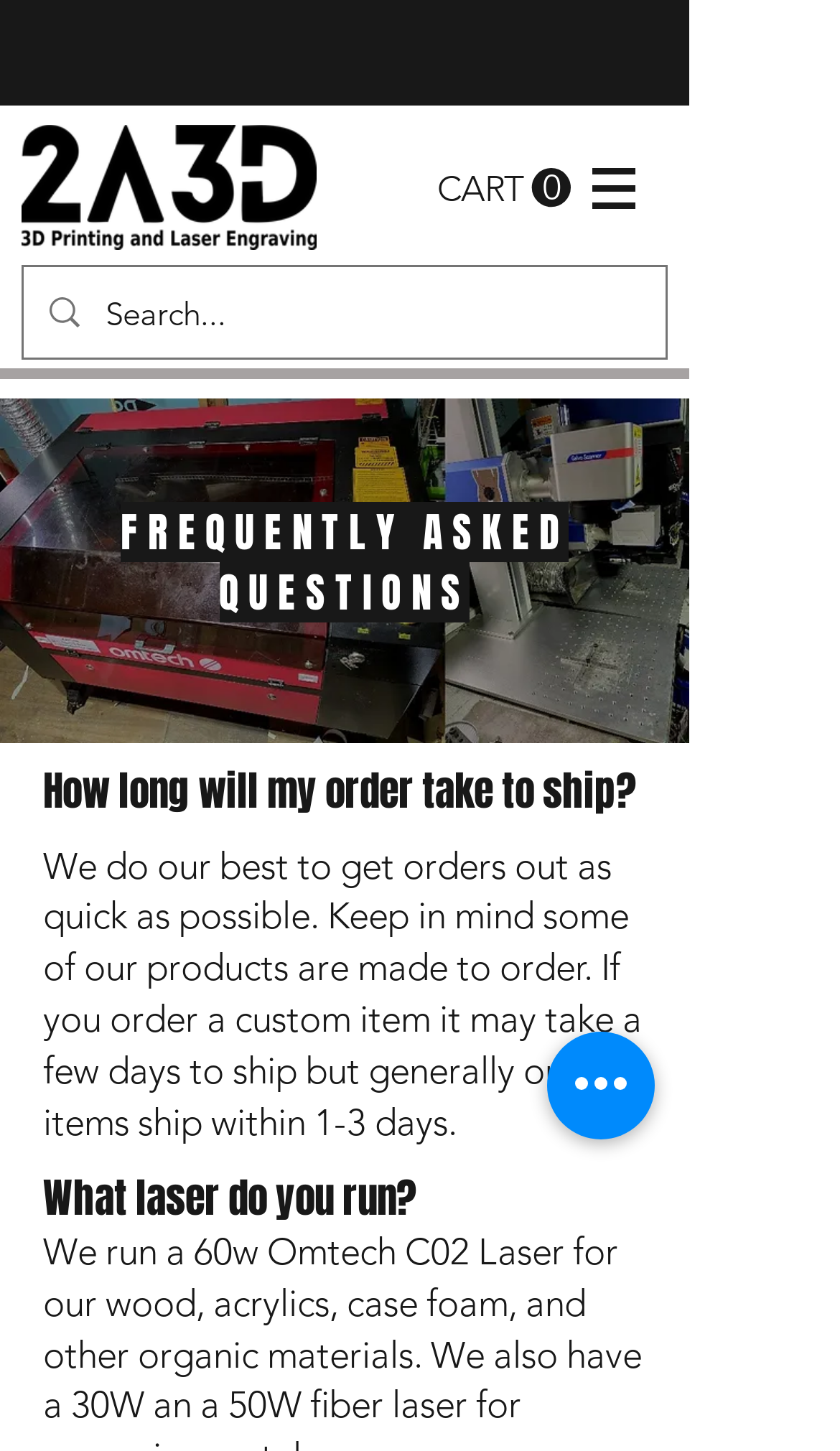Answer this question in one word or a short phrase: Is there a button to perform quick actions?

Yes